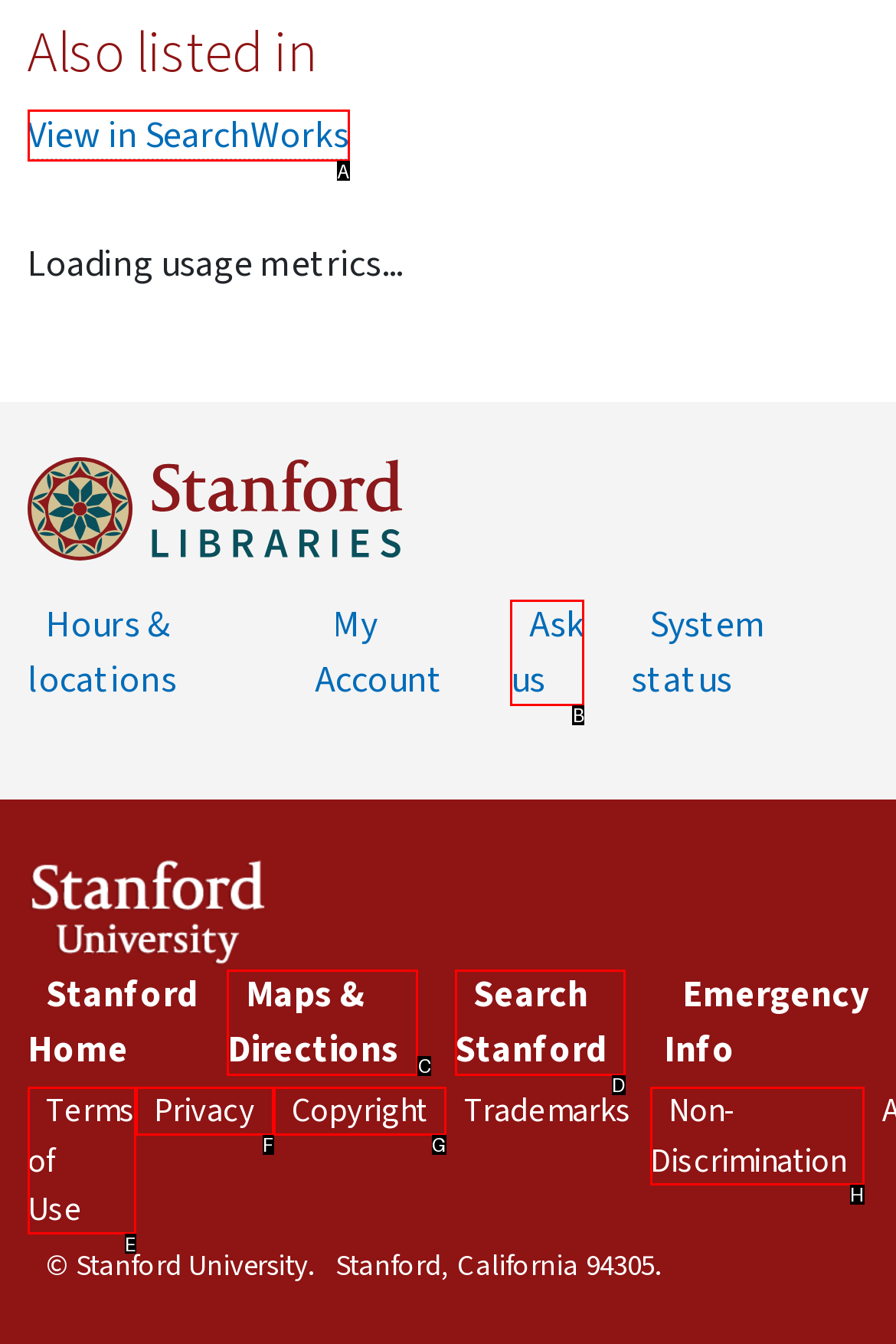Choose the correct UI element to click for this task: View in SearchWorks Answer using the letter from the given choices.

A